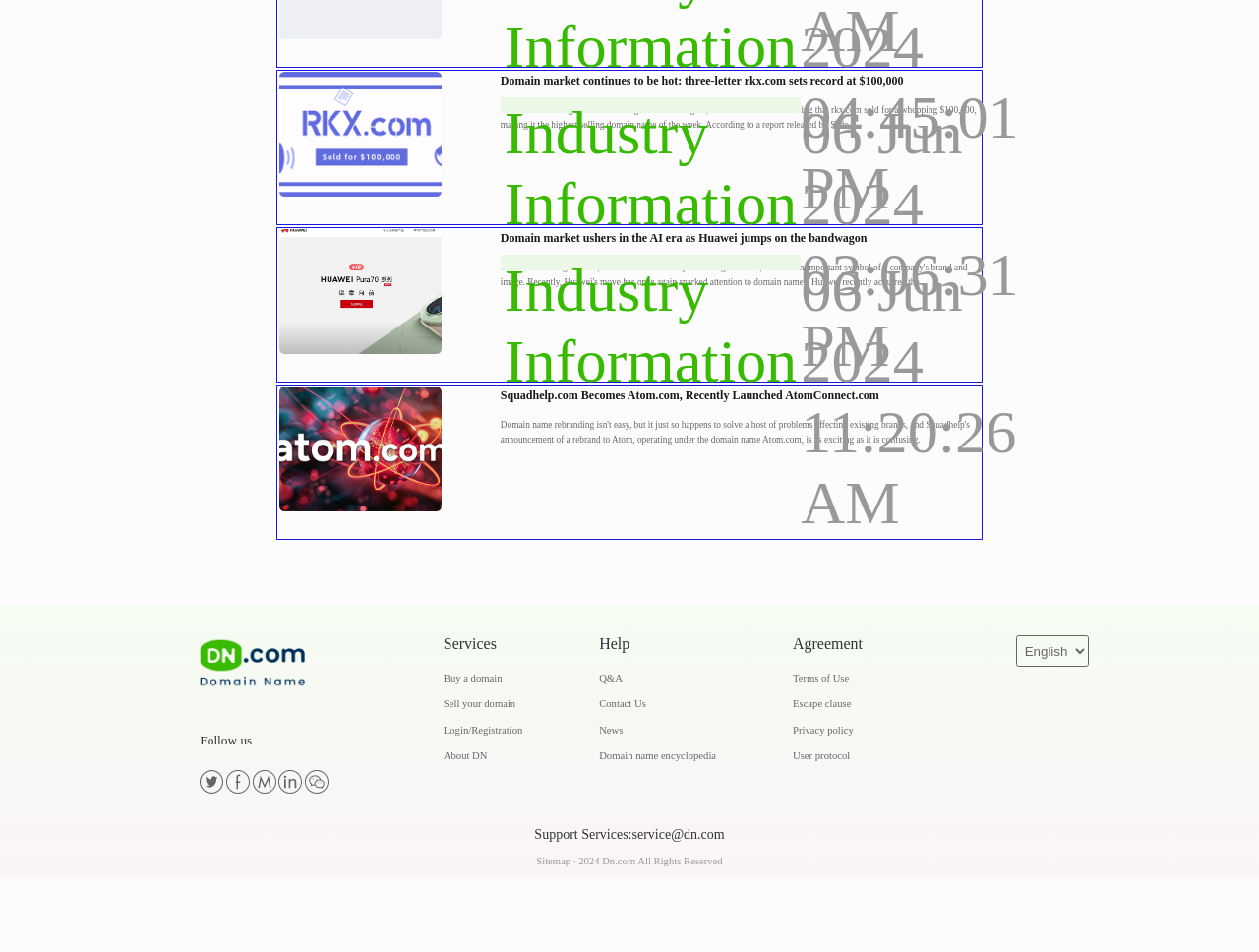Please provide the bounding box coordinates for the element that needs to be clicked to perform the instruction: "View terms of use". The coordinates must consist of four float numbers between 0 and 1, formatted as [left, top, right, bottom].

[0.63, 0.782, 0.674, 0.794]